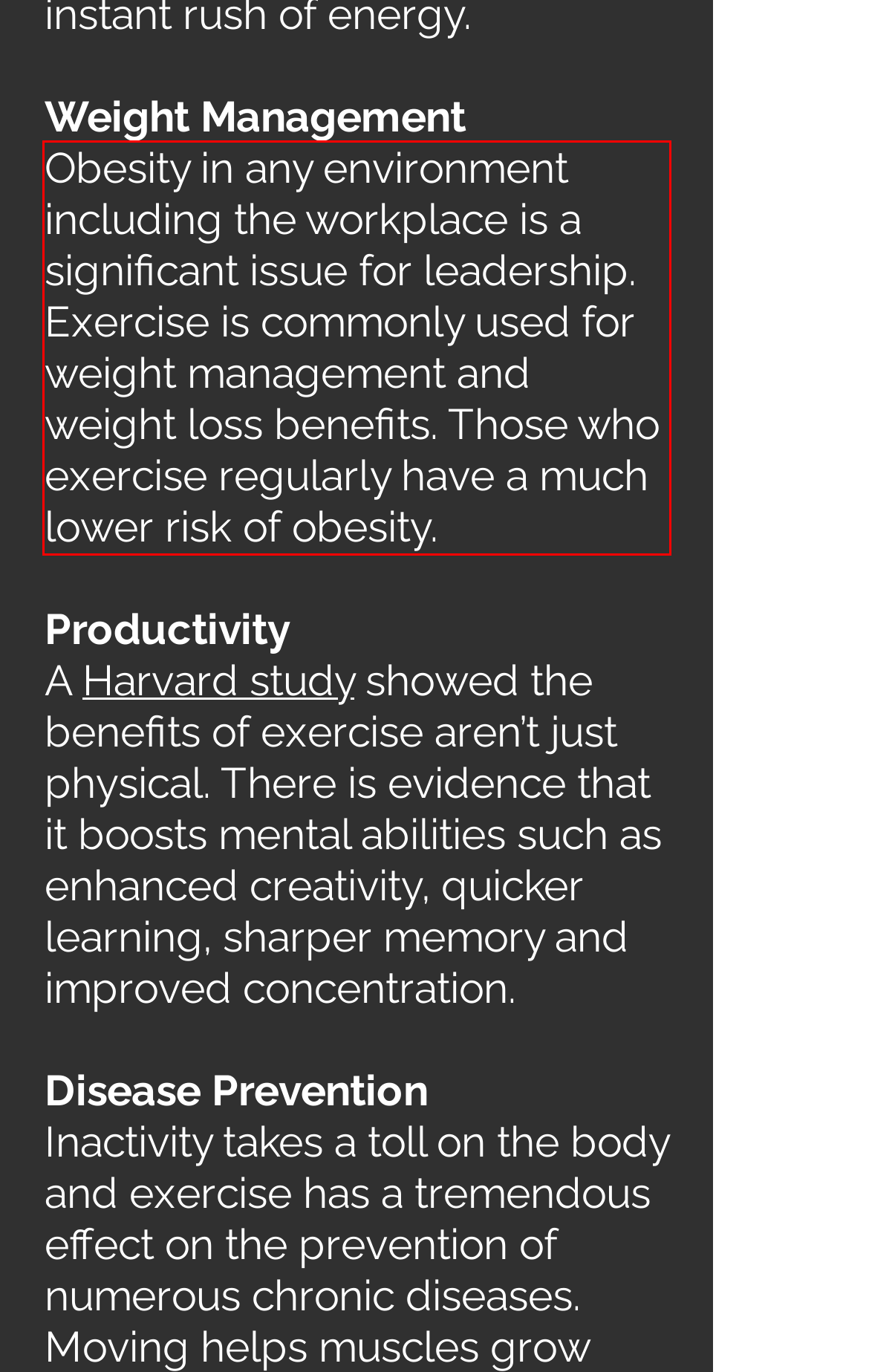Identify the text inside the red bounding box on the provided webpage screenshot by performing OCR.

Obesity in any environment including the workplace is a significant issue for leadership. Exercise is commonly used for weight management and weight loss benefits. Those who exercise regularly have a much lower risk of obesity.